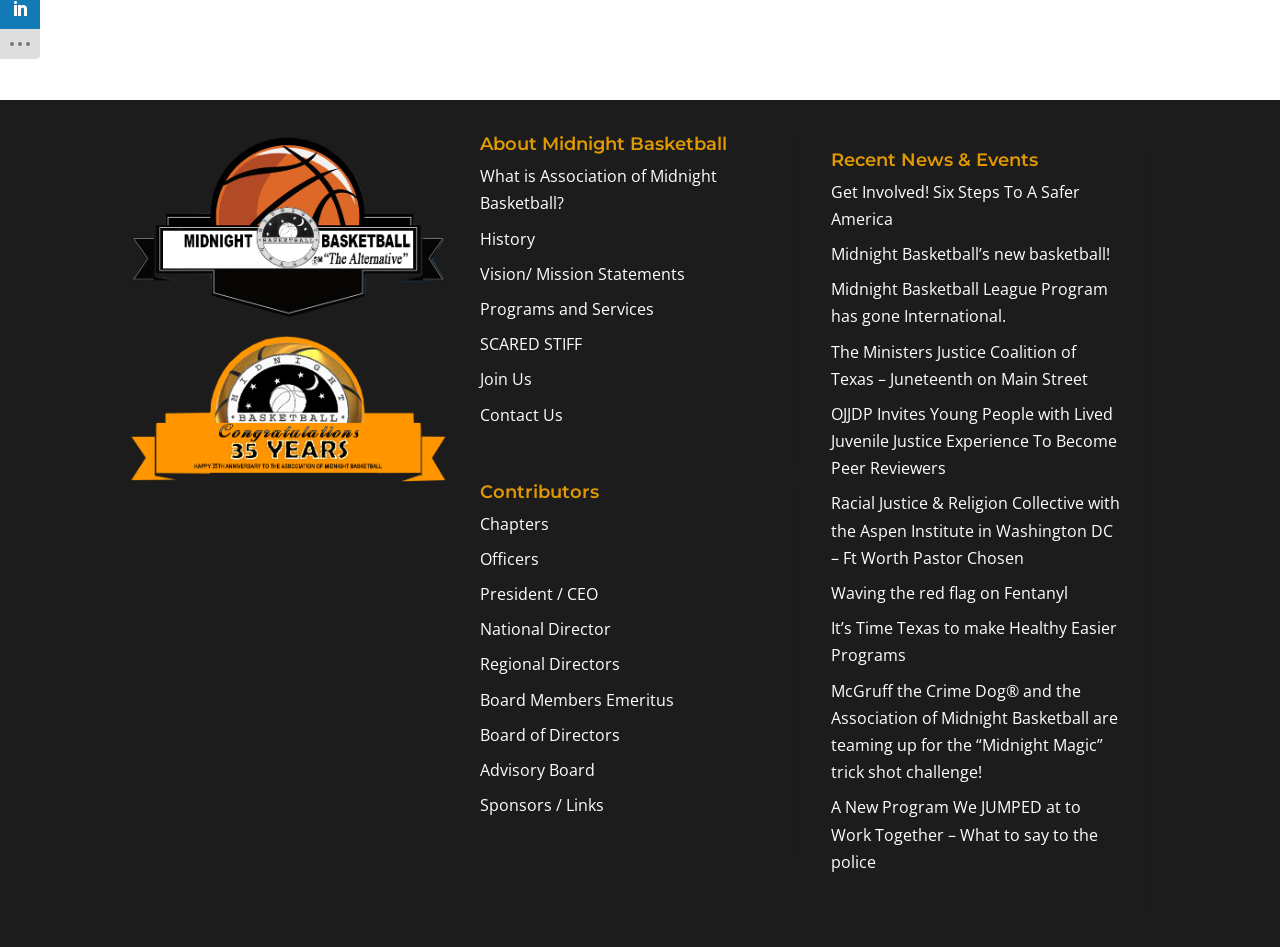Locate the bounding box coordinates for the element described below: "Vision/ Mission Statements". The coordinates must be four float values between 0 and 1, formatted as [left, top, right, bottom].

[0.375, 0.277, 0.535, 0.301]